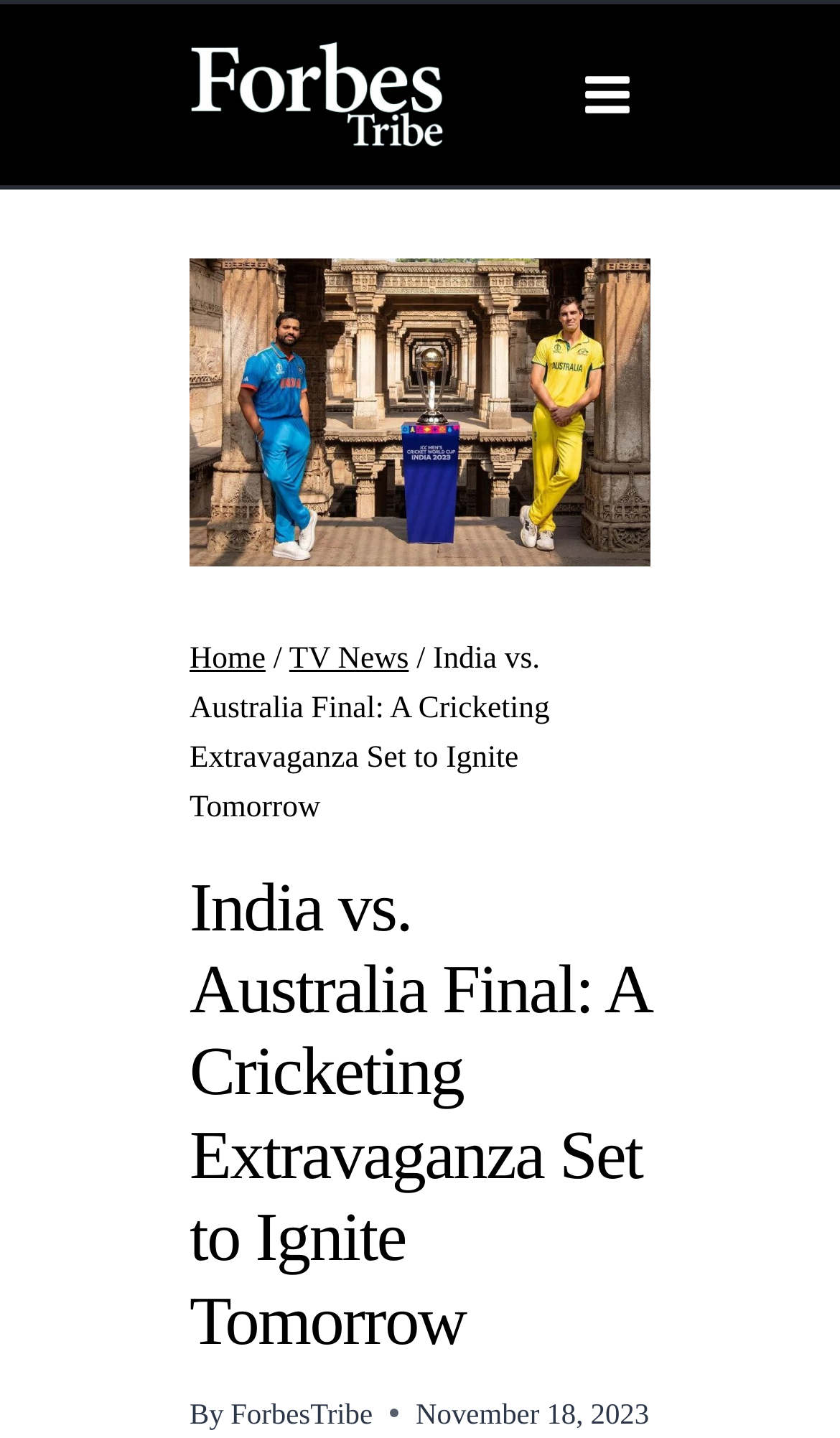Answer the question in one word or a short phrase:
What type of news is this article about?

TV News